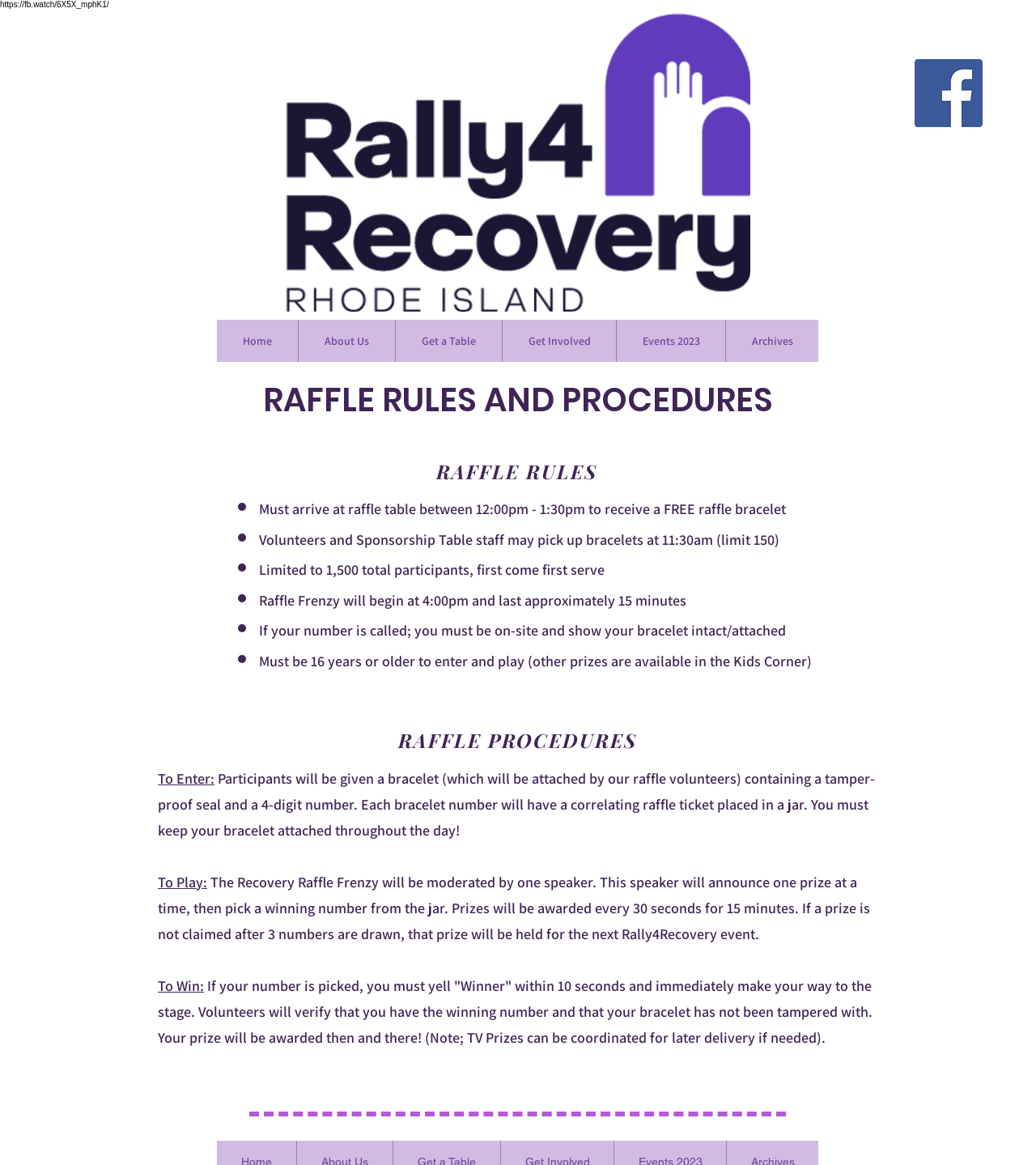Kindly respond to the following question with a single word or a brief phrase: 
What is the purpose of the bracelet in the raffle?

To receive a raffle ticket